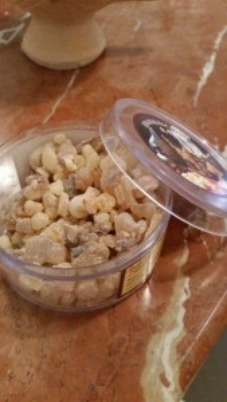What is the color of the frankincense resin?
Could you give a comprehensive explanation in response to this question?

The caption describes the frankincense resin as 'translucent, yellowish-brown chunks', providing a clear description of its color.